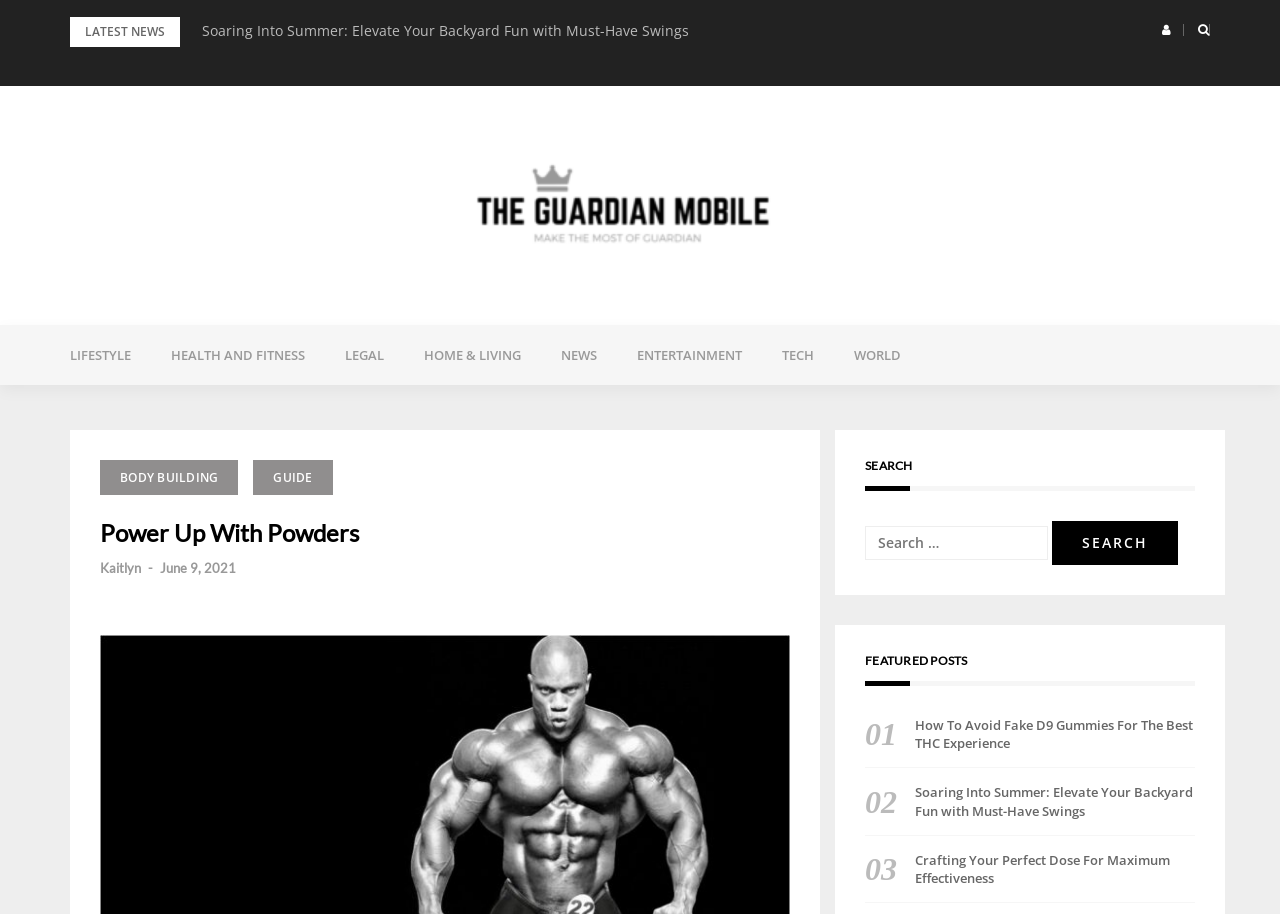Respond to the question below with a concise word or phrase:
What is the purpose of the button with the '' icon?

hasPopup: menu